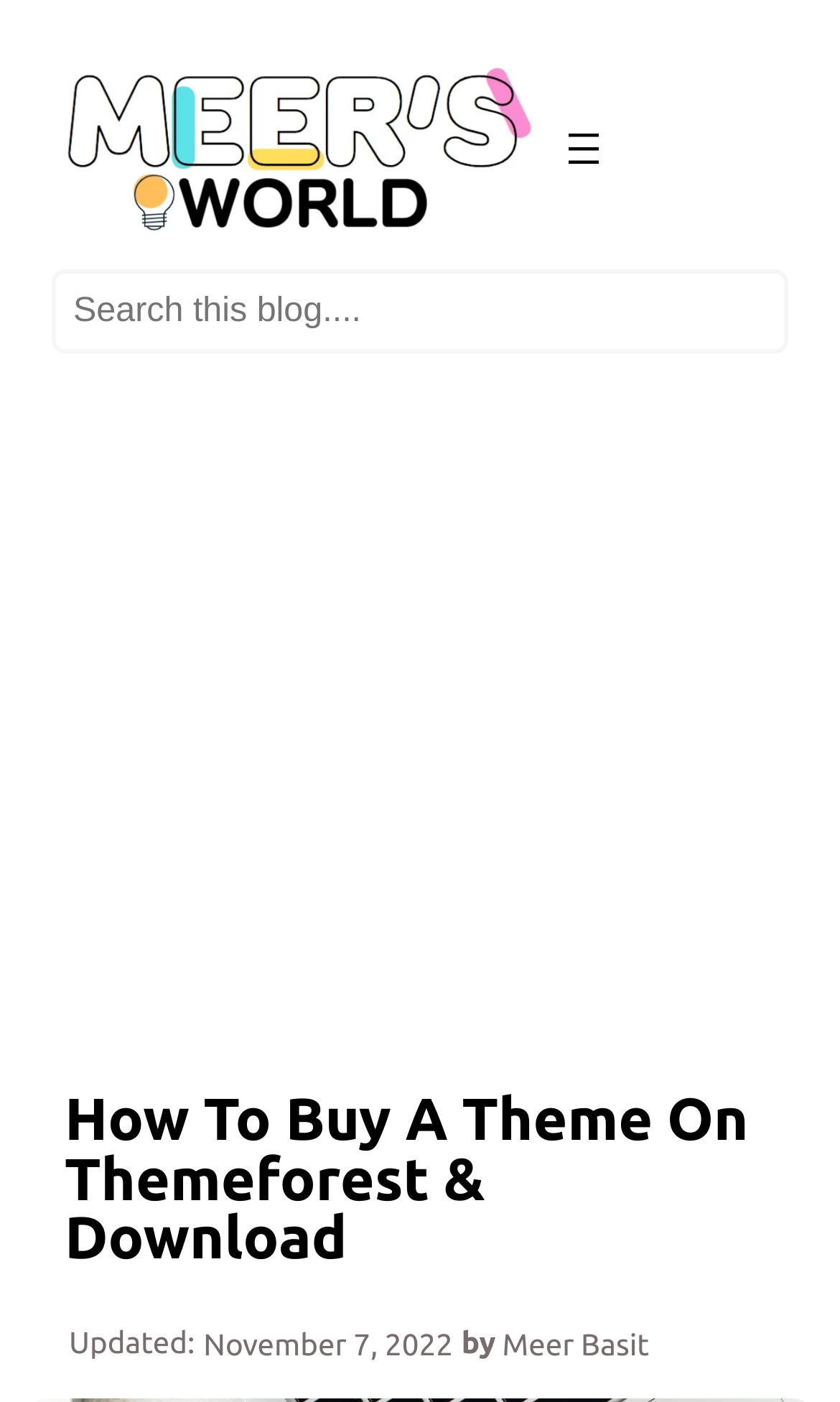Provide a single word or phrase answer to the question: 
What is the author of the article?

Meer Basit